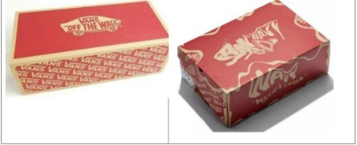What is the name of the design on the right box?
Look at the image and answer the question using a single word or phrase.

Wavy